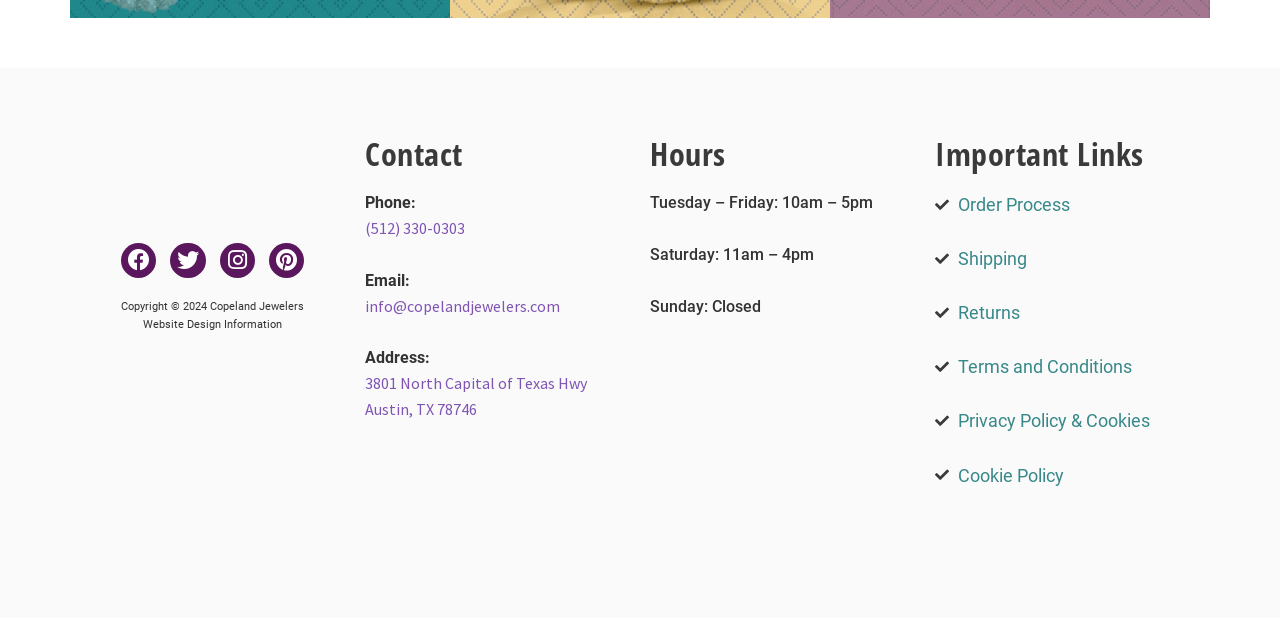What are the hours of operation on Saturday?
Based on the image, provide your answer in one word or phrase.

11am – 4pm